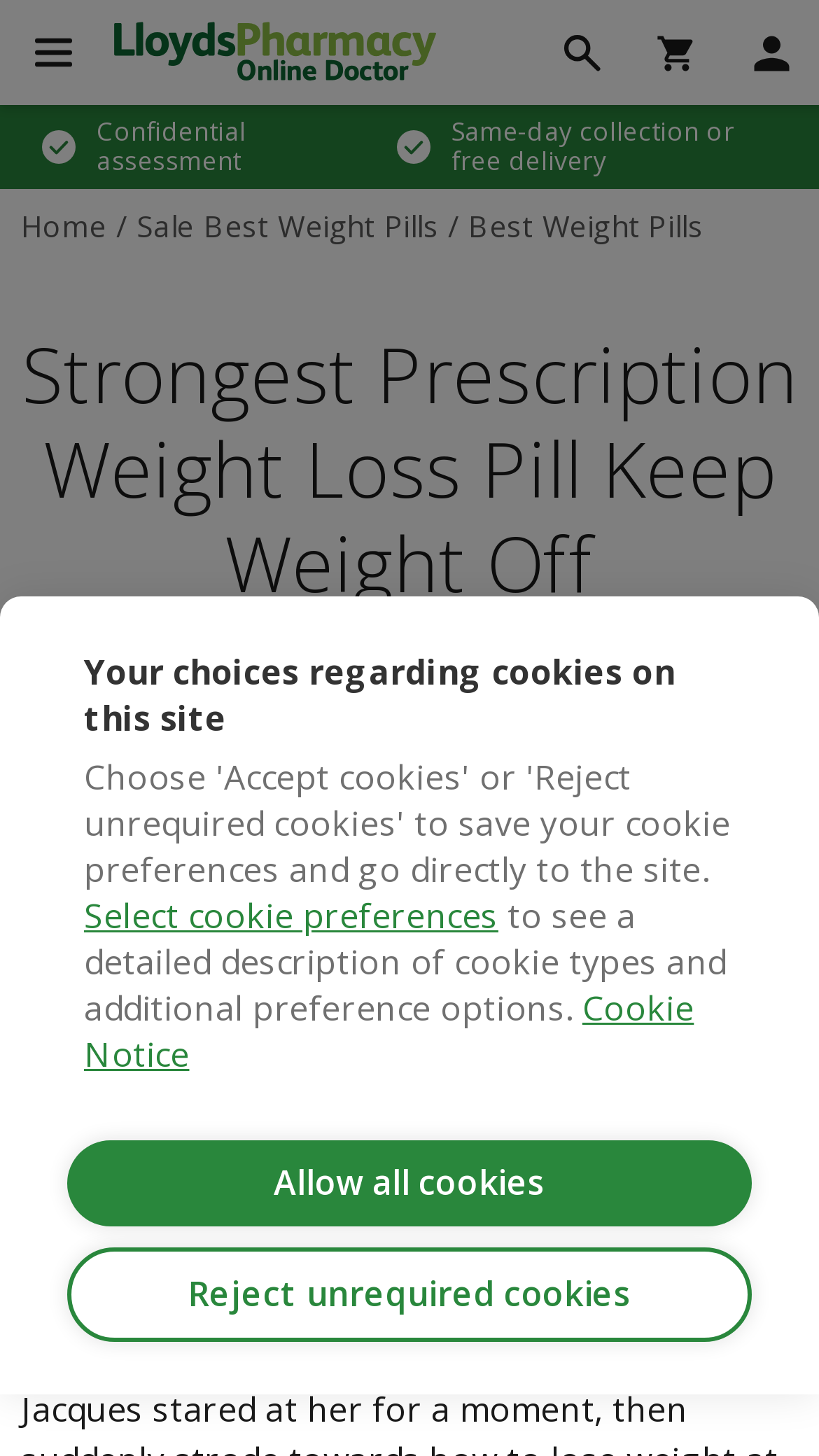Locate and extract the headline of this webpage.

Strongest Prescription Weight Loss Pill Keep Weight Off Trickizm.com